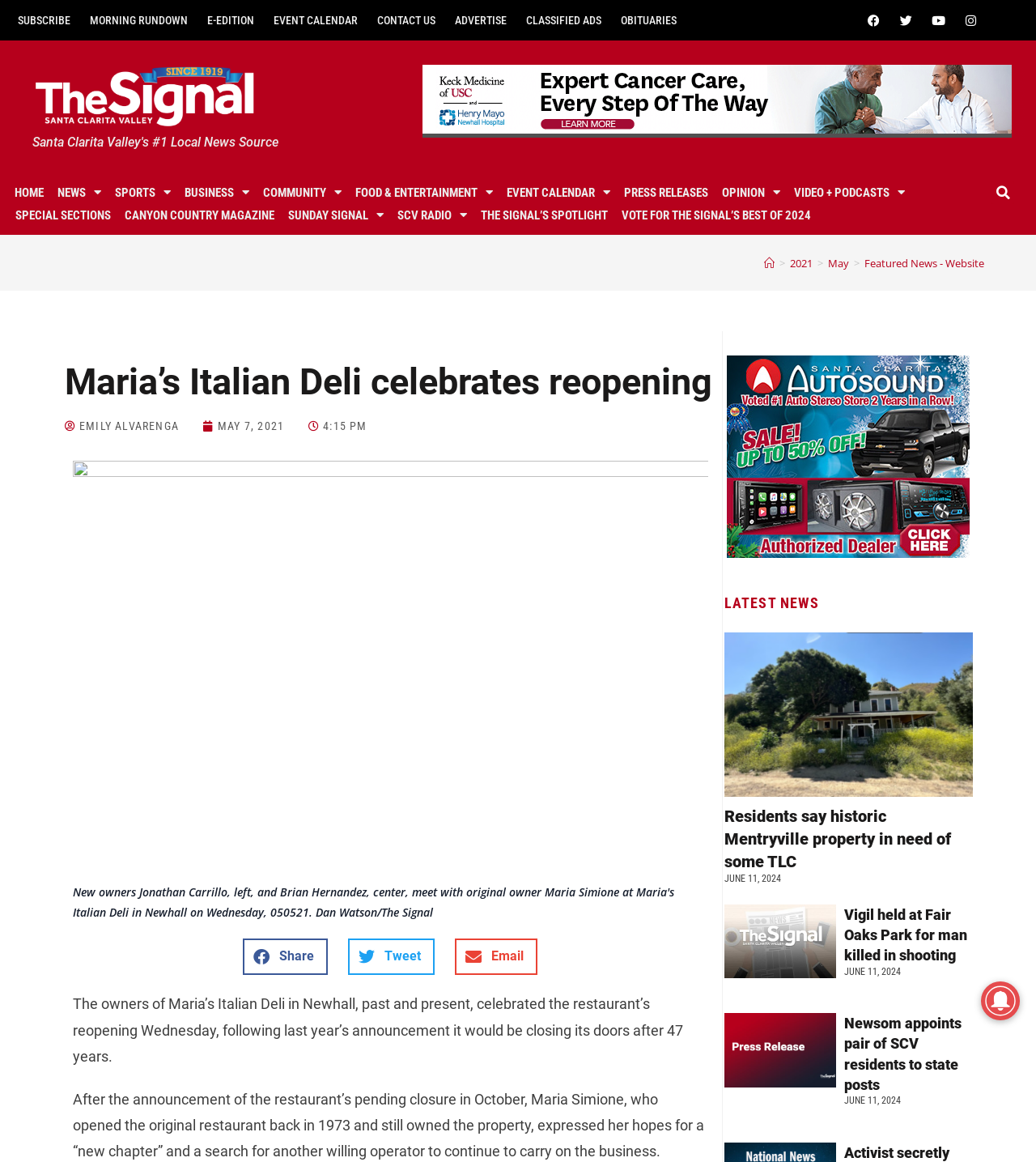Using the provided element description "Featured News - Website", determine the bounding box coordinates of the UI element.

[0.834, 0.22, 0.95, 0.233]